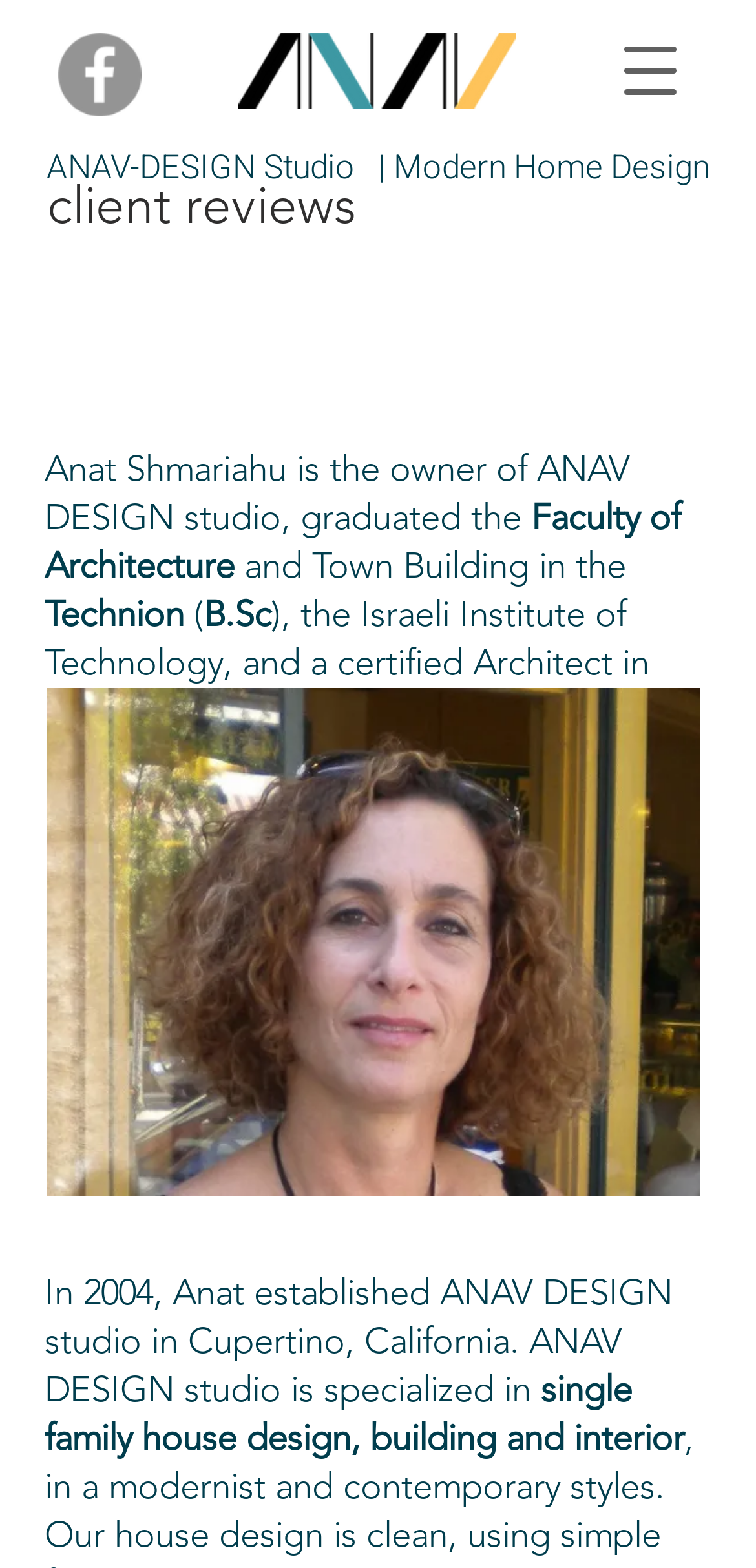Extract the bounding box coordinates of the UI element described: "Dentistry Australia Conference". Provide the coordinates in the format [left, top, right, bottom] with values ranging from 0 to 1.

None